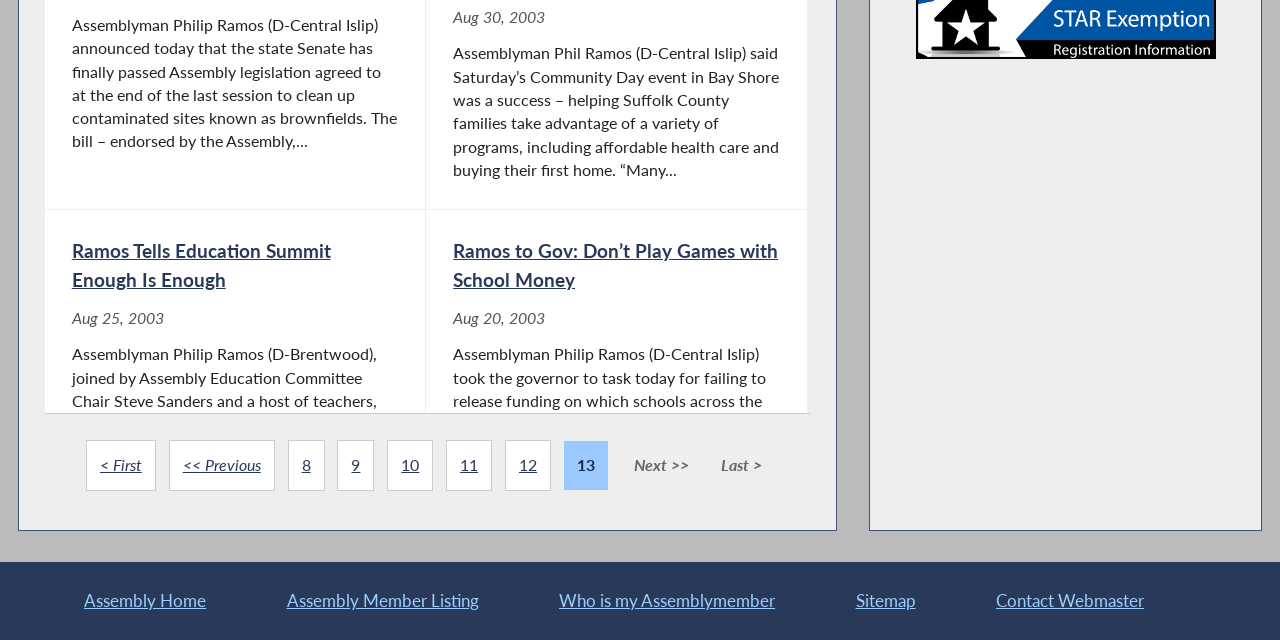Given the webpage screenshot, identify the bounding box of the UI element that matches this description: "Sitemap".

[0.637, 0.879, 0.747, 1.0]